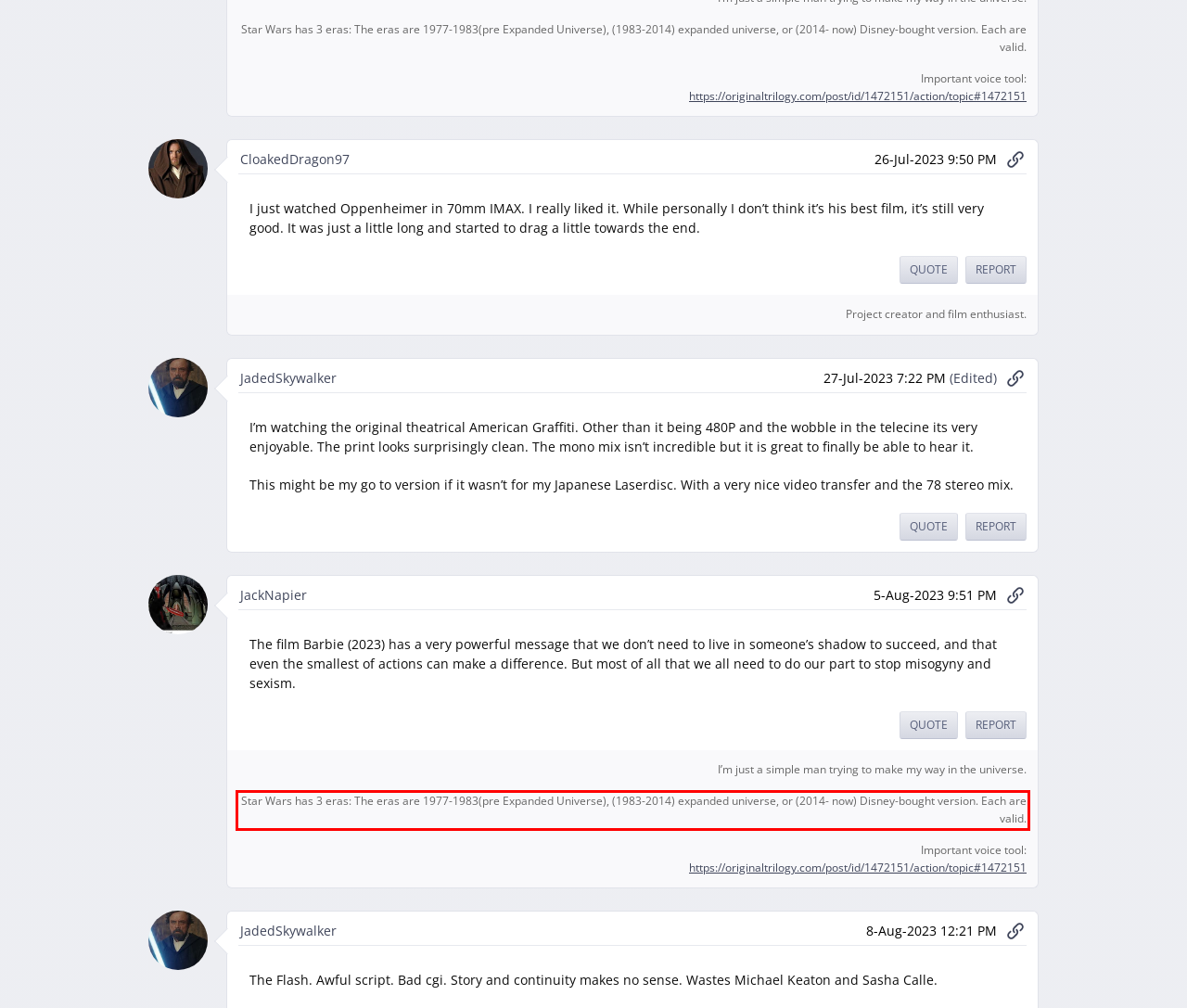Please examine the webpage screenshot containing a red bounding box and use OCR to recognize and output the text inside the red bounding box.

Star Wars has 3 eras: The eras are 1977-1983(pre Expanded Universe), (1983-2014) expanded universe, or (2014- now) Disney-bought version. Each are valid.